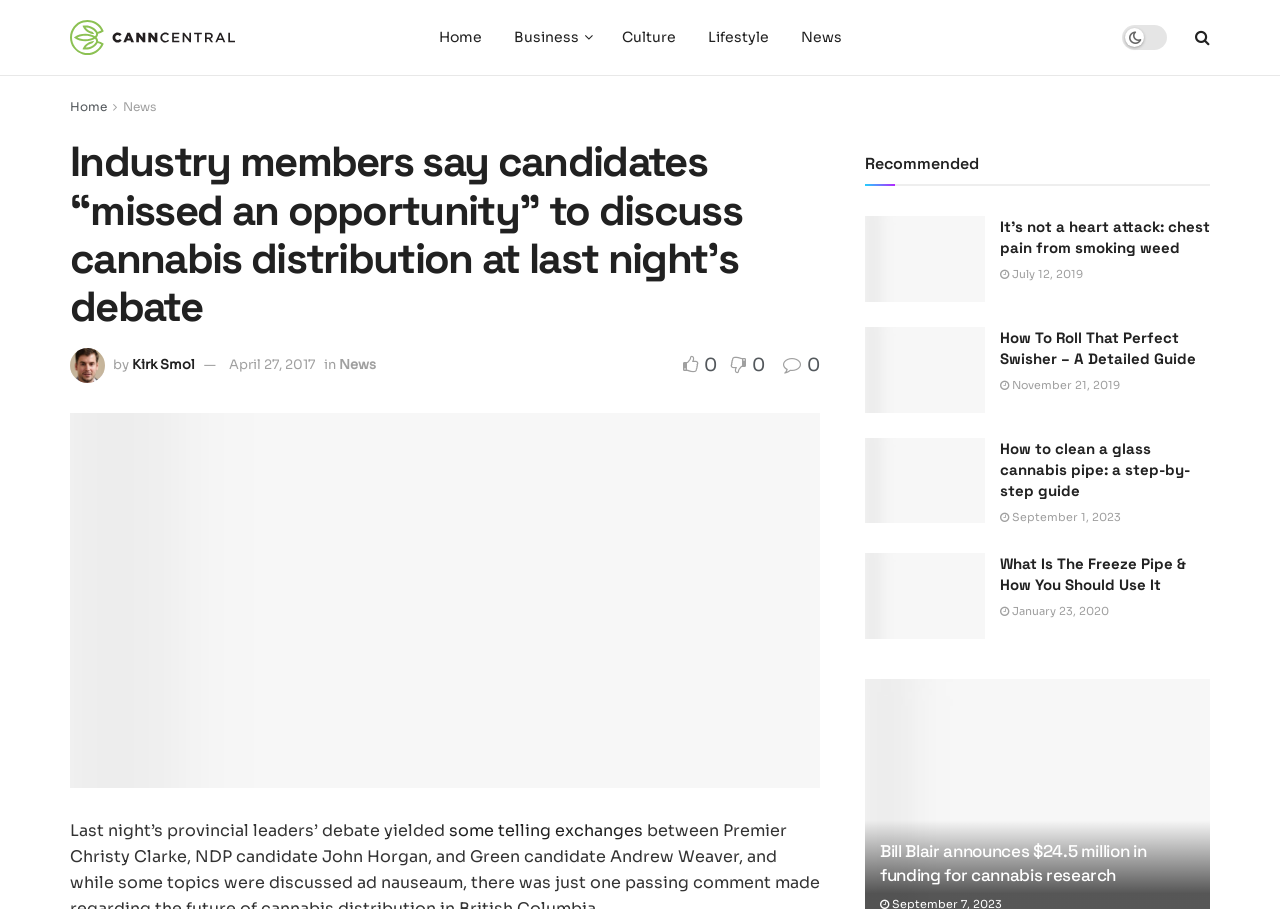Find the bounding box coordinates for the element that must be clicked to complete the instruction: "Read the article 'Industry members say candidates “missed an opportunity” to discuss cannabis distribution at last night’s debate'". The coordinates should be four float numbers between 0 and 1, indicated as [left, top, right, bottom].

[0.055, 0.455, 0.641, 0.867]